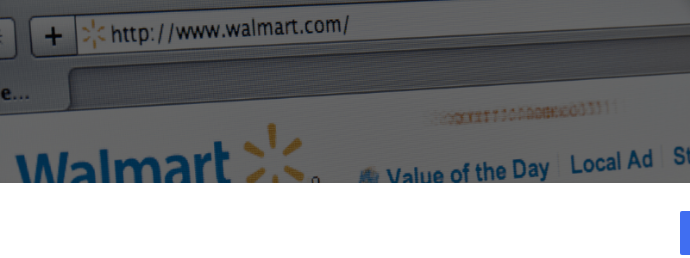Answer the question in a single word or phrase:
What is the color of the Walmart logo's lettering?

Bright blue